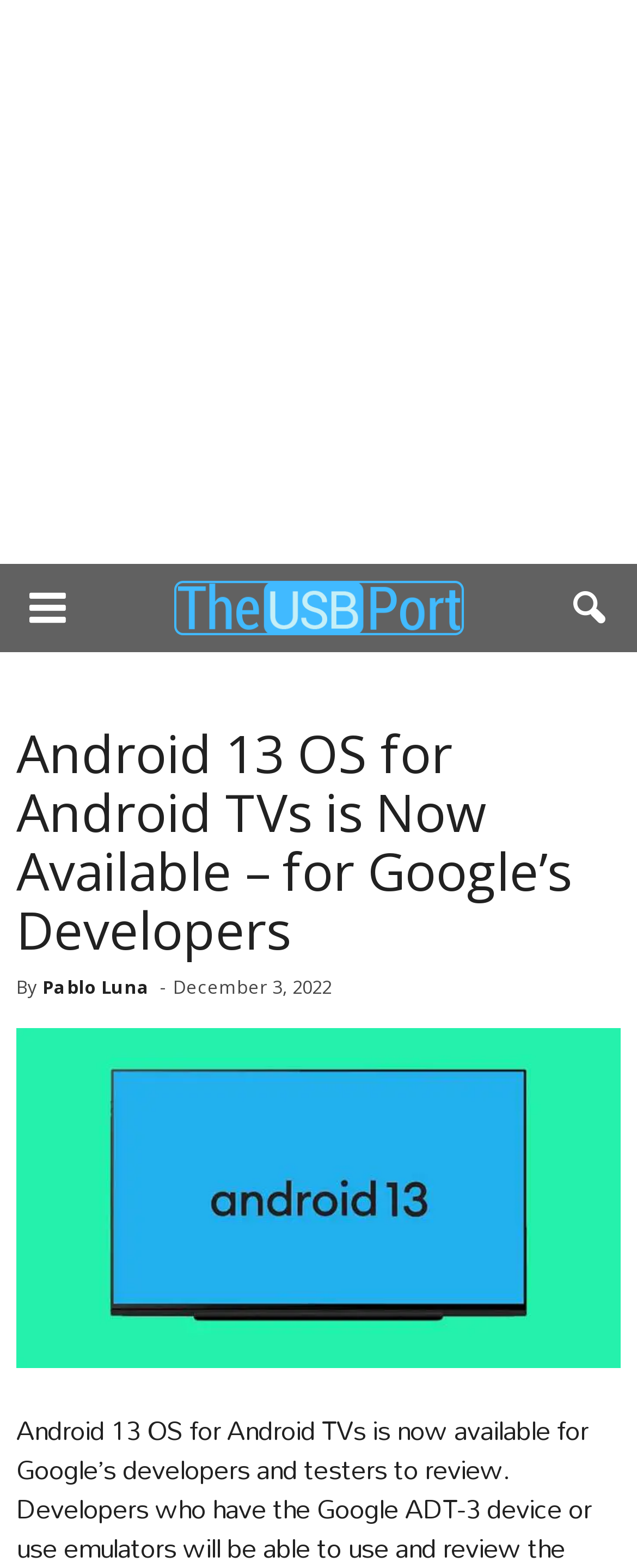What is the author of the article?
Using the information from the image, answer the question thoroughly.

The author of the article can be found by looking at the header section of the webpage, where the name 'Pablo Luna' is mentioned as a link, indicating that it is the author of the article.